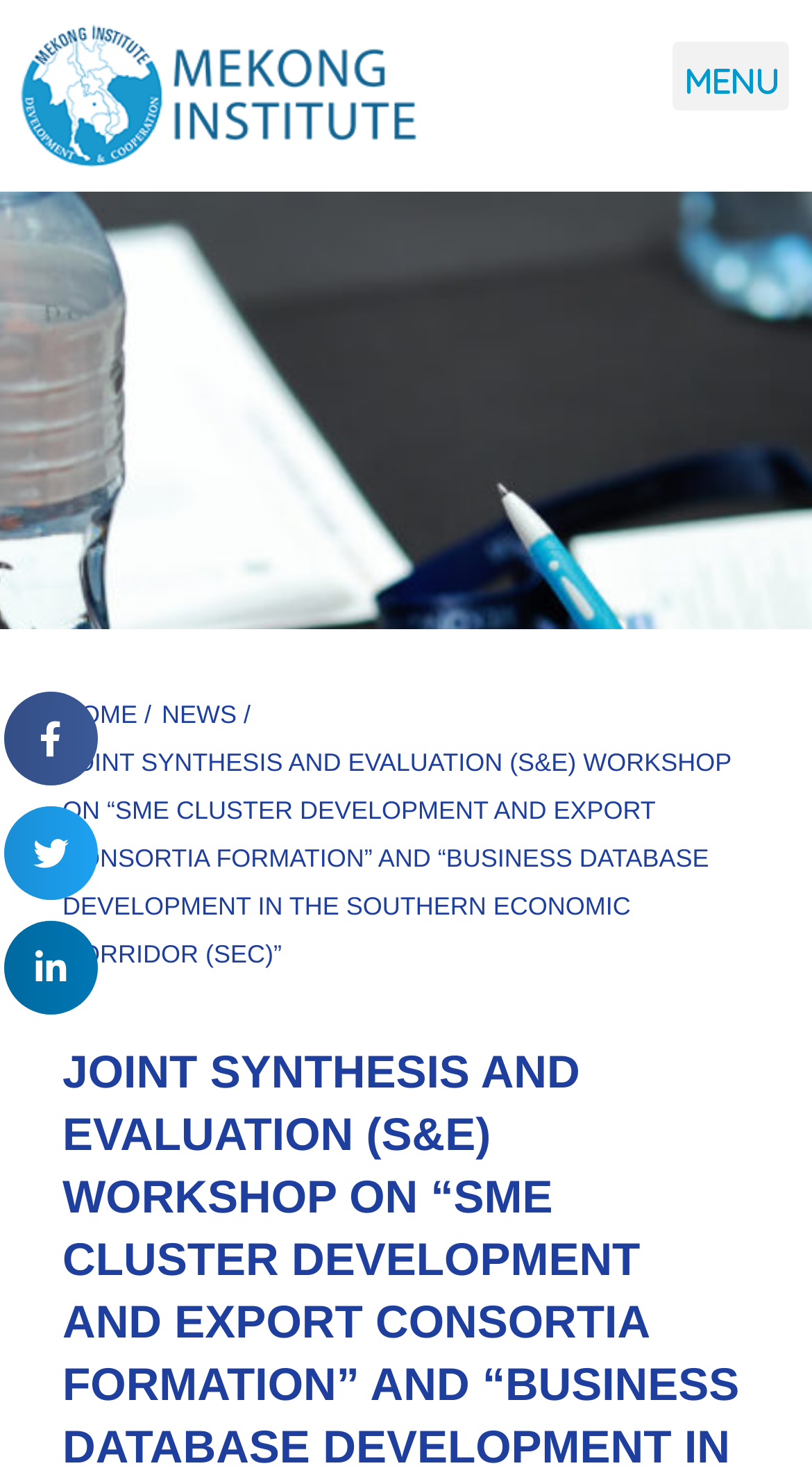Please study the image and answer the question comprehensively:
How many words are in the title of the workshop?

I can count the number of words in the title of the workshop, which is 'JOINT SYNTHESIS AND EVALUATION (S&E) WORKSHOP ON “SME CLUSTER DEVELOPMENT AND EXPORT CONSORTIA FORMATION” AND “BUSINESS DATABASE DEVELOPMENT IN THE SOUTHERN ECONOMIC CORRIDOR (SEC)”'. There are 19 words in the title.